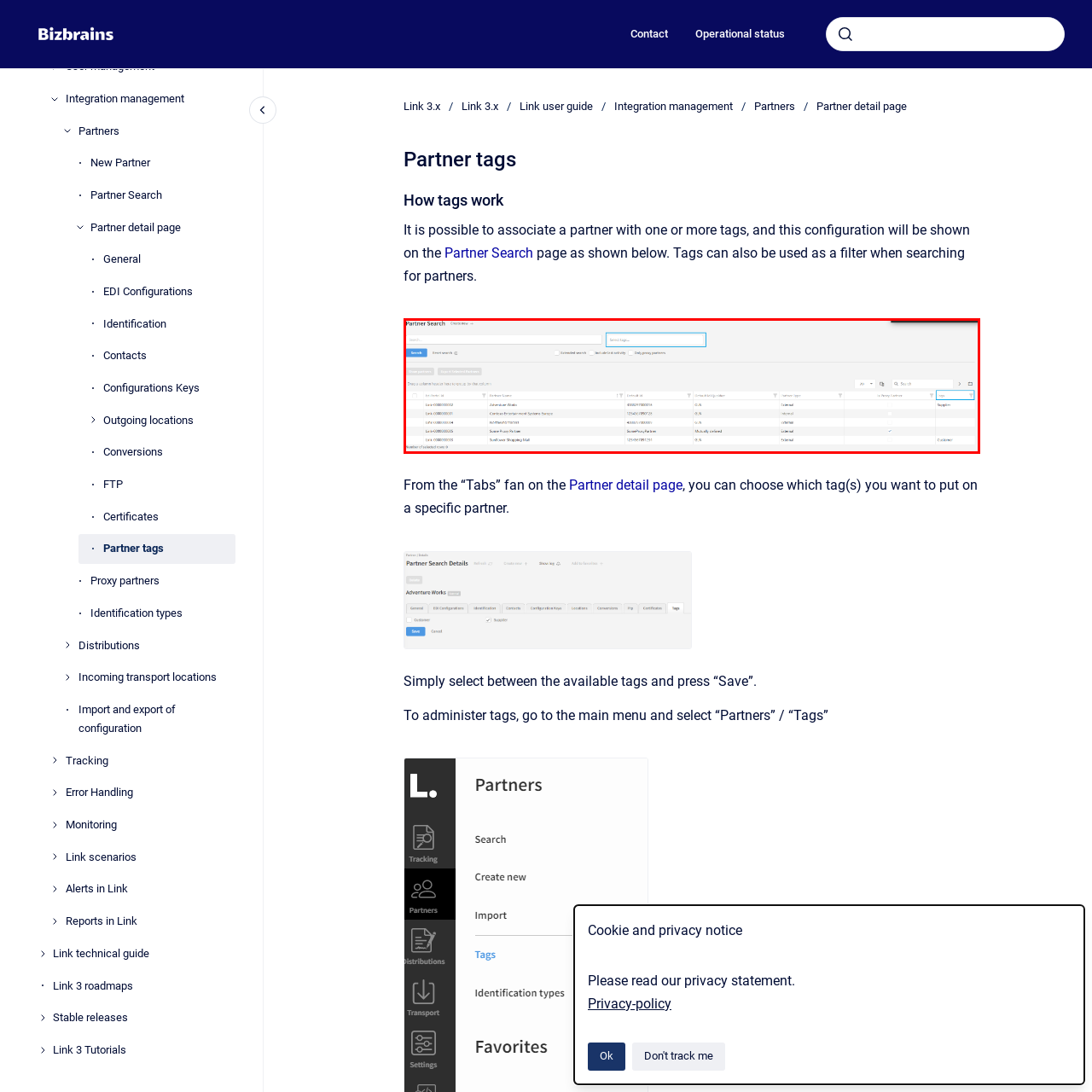Generate a detailed caption for the picture that is marked by the red rectangle.

The image presents a screenshot of a "Partner Search" interface, showcasing a user-friendly layout designed for searching partner entities within a system. At the top, there is a search bar labeled "Search" where users can enter specific criteria for their search. Below the search bar, options for choosing the search type are displayed, enhancing user navigation.

The main section consists of a table structured to display partner information clearly. Each row includes columns for essential details such as "Partner Name," "Email," "Status," and "Vendor Type." Notable in the table is the list of partners, revealing identifiers and specific categorization, indicated by checkmarks under columns like "Vendor Status" and "Partner Type."

This interface not only facilitates efficient filtering and searching for partners but also emphasizes clarity in information presentation, catering to users who require quick access to partner-related data for operational or management purposes.